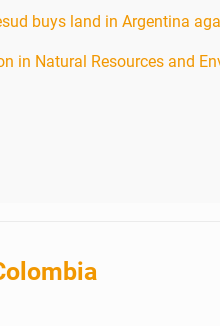Create a detailed narrative that captures the essence of the image.

The image is associated with an article focused on "An emblematic deal on record: «Cresud buys land in Argentina again»." It highlights significant developments in land transactions in Argentina, particularly involving the company Cresud. Additionally, the article mentions participation in initiatives related to natural resources and environmental awareness, showcasing the interconnectedness of land ownership and sustainable practices. The visual context of the image suggests a discussion around land issues, important for stakeholders in Colombia and beyond, indicative of ongoing regional dialogues on land rights and economic influences.